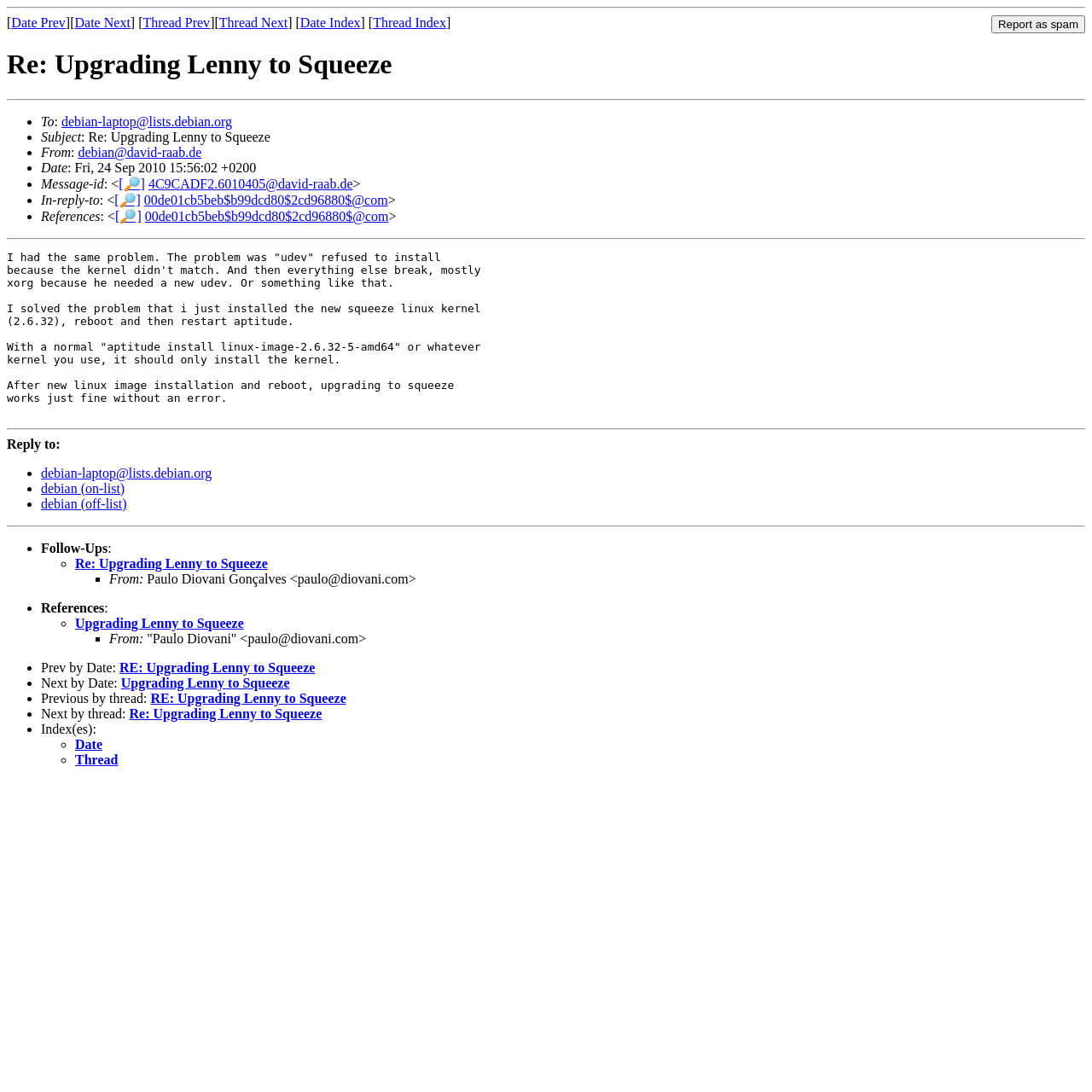Please identify the bounding box coordinates of the clickable region that I should interact with to perform the following instruction: "Report as spam". The coordinates should be expressed as four float numbers between 0 and 1, i.e., [left, top, right, bottom].

[0.908, 0.014, 0.994, 0.03]